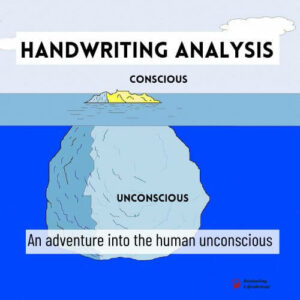Please give a concise answer to this question using a single word or phrase: 
What is the theme of the graphic according to the caption?

graphology